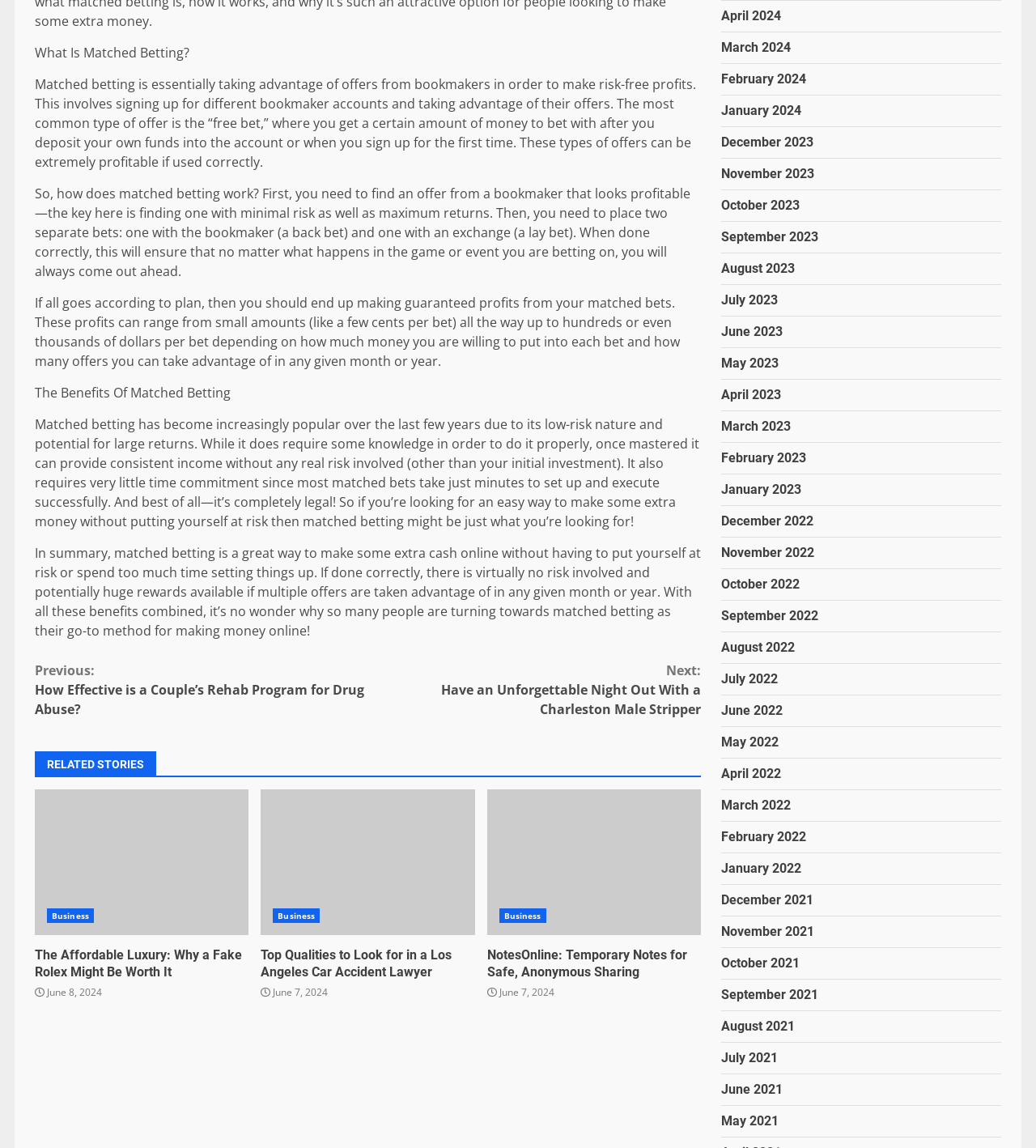From the webpage screenshot, predict the bounding box of the UI element that matches this description: "Business".

[0.482, 0.791, 0.527, 0.804]